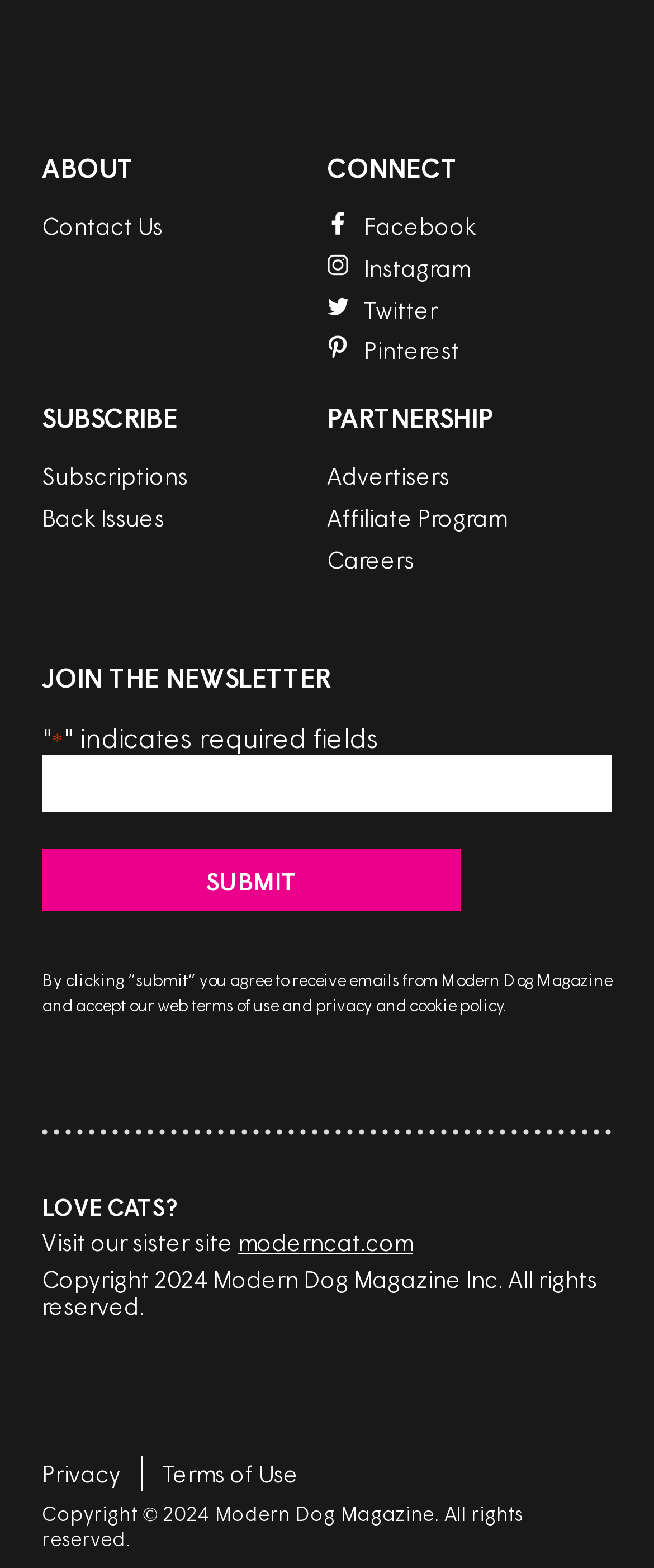Locate the bounding box coordinates of the item that should be clicked to fulfill the instruction: "Click on 'No more shadows'".

None